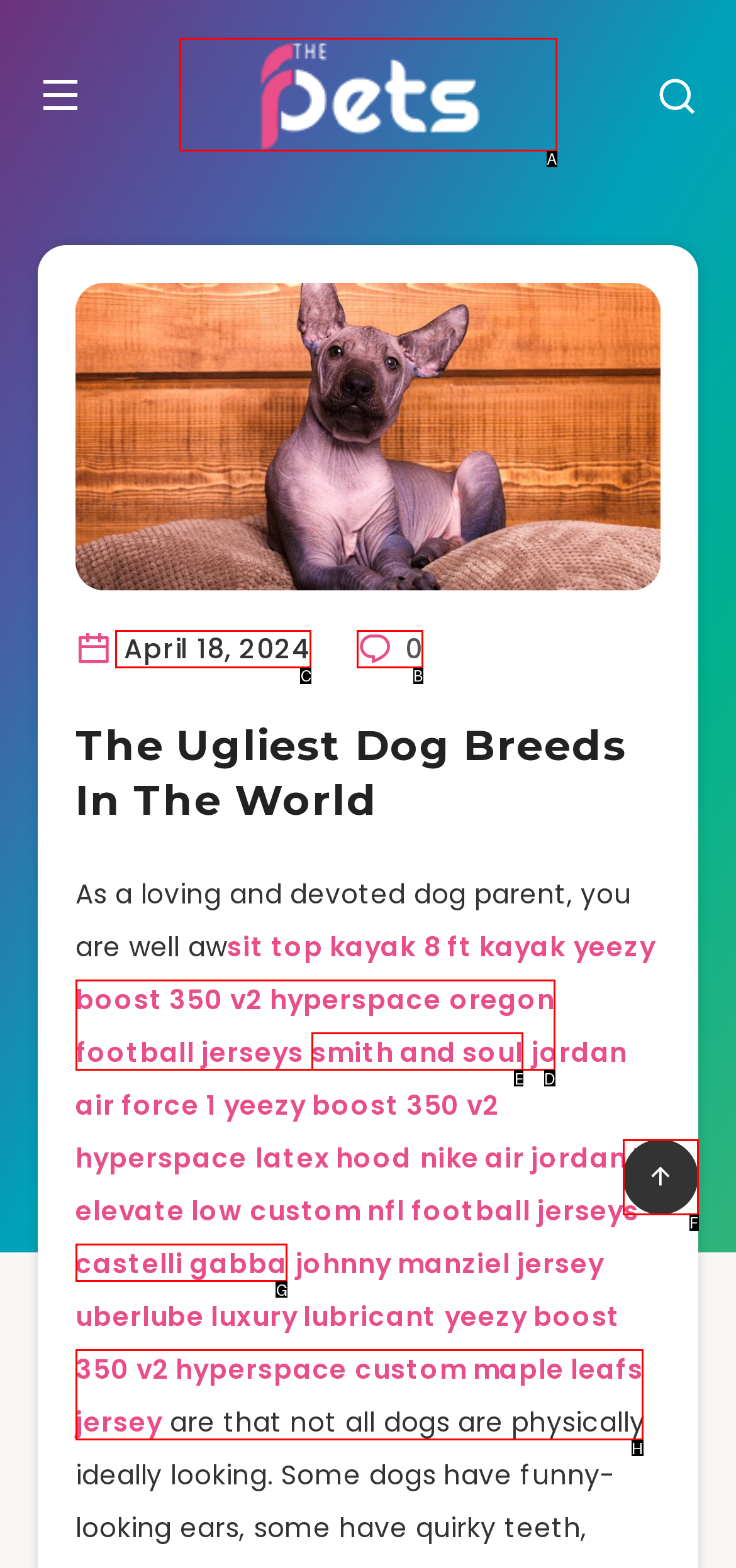Identify the correct UI element to click for the following task: Check the date of the article Choose the option's letter based on the given choices.

C